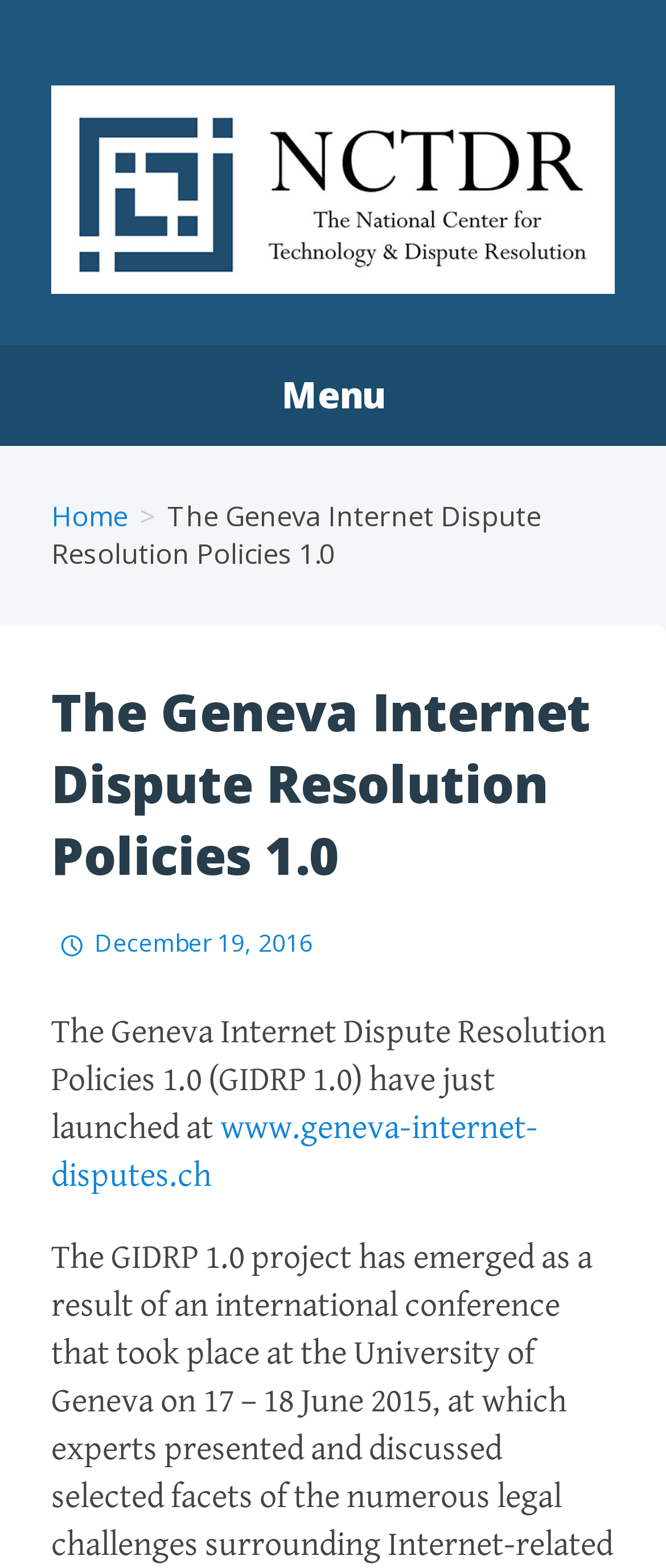Provide a brief response in the form of a single word or phrase:
How many headings are on the page?

2